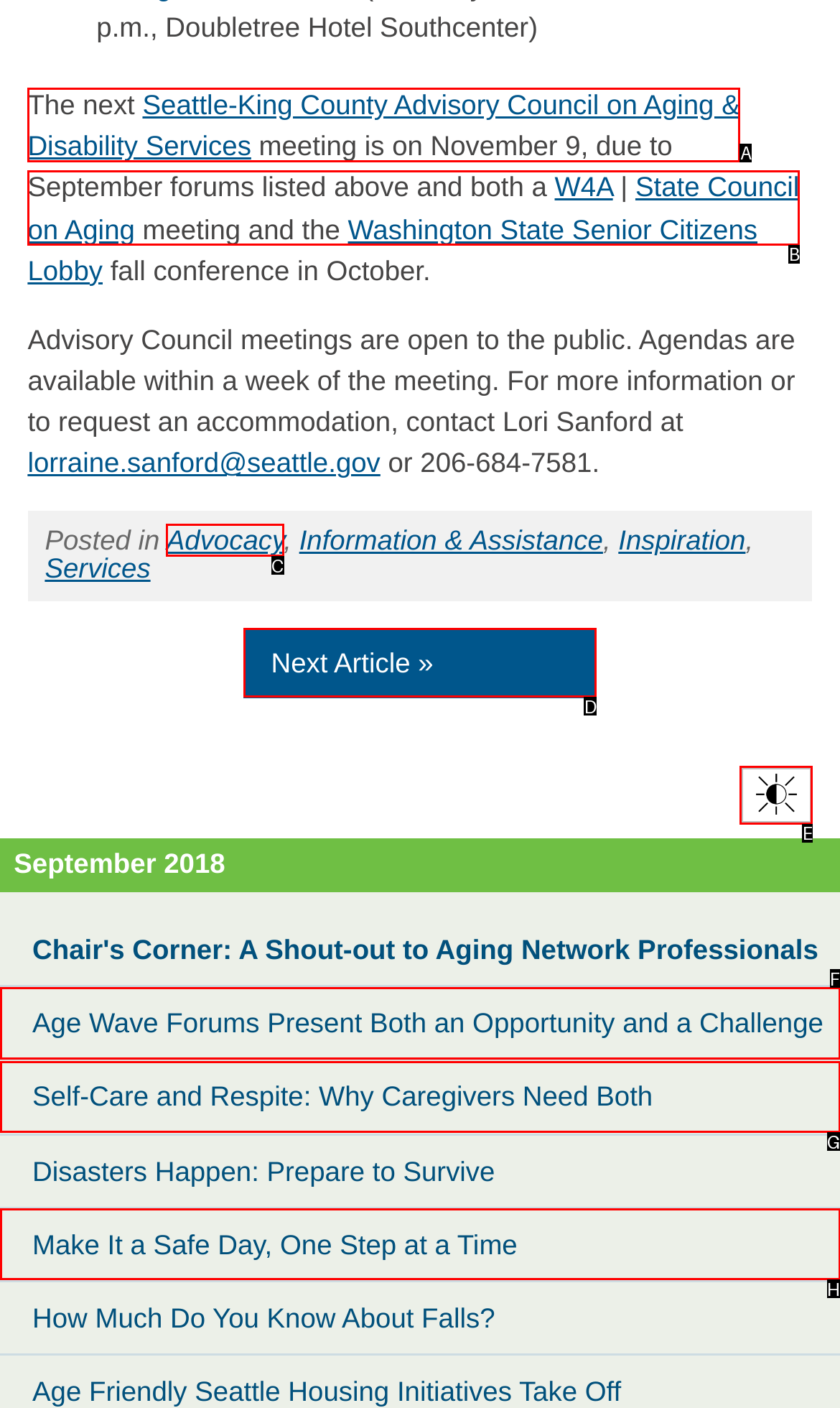Tell me which one HTML element I should click to complete the following instruction: Open the State Council on Aging website
Answer with the option's letter from the given choices directly.

B